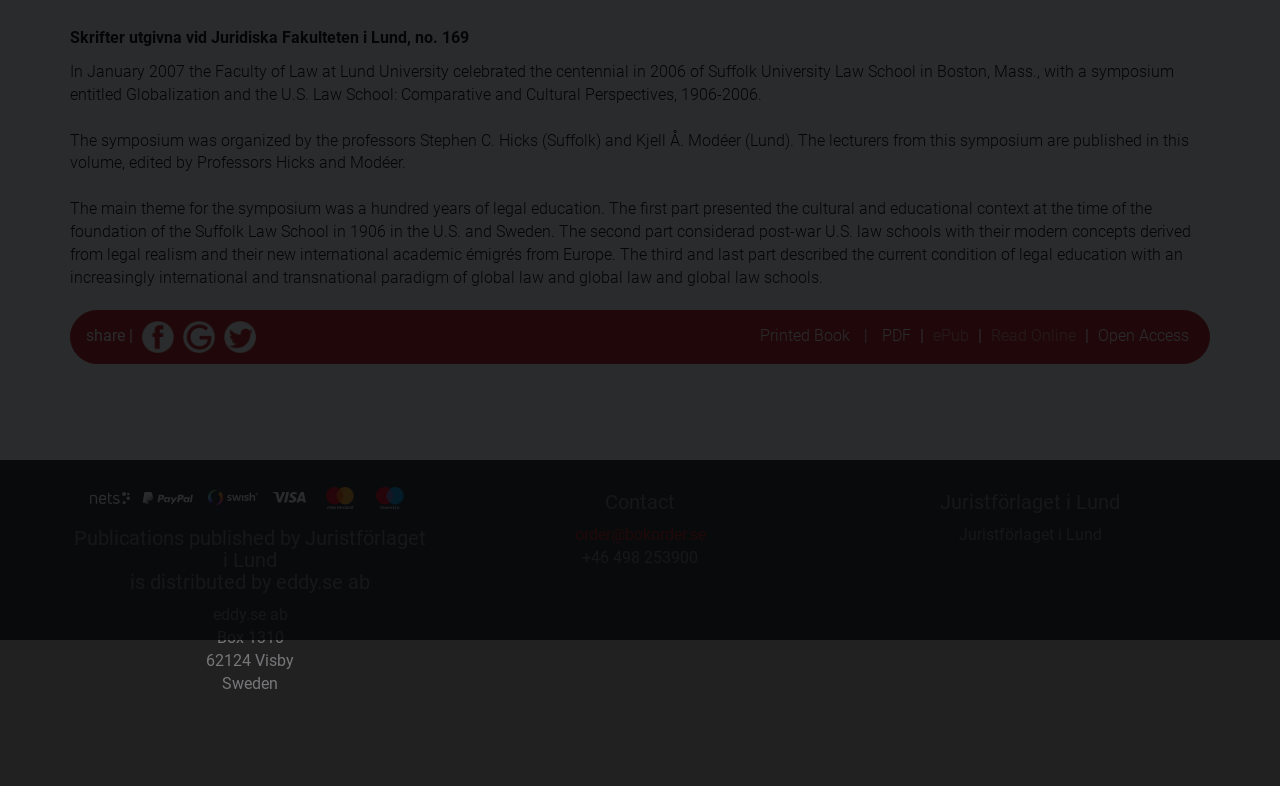Please specify the bounding box coordinates in the format (top-left x, top-left y, bottom-right x, bottom-right y), with all values as floating point numbers between 0 and 1. Identify the bounding box of the UI element described by: order@bokorder.se

[0.449, 0.668, 0.551, 0.692]